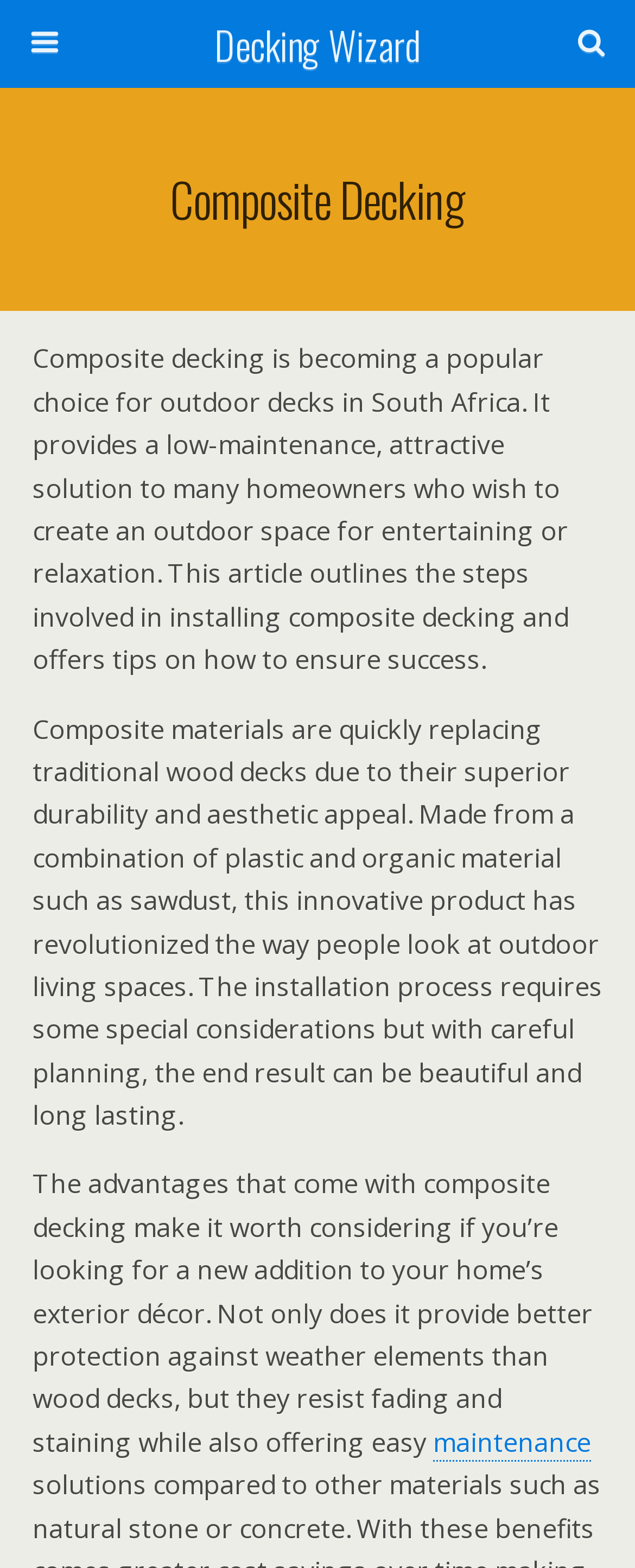What is required for a successful composite decking installation?
Answer the question in a detailed and comprehensive manner.

The static text mentions that with careful planning, the end result of composite decking installation can be beautiful and long lasting, implying that careful planning is required for a successful installation.